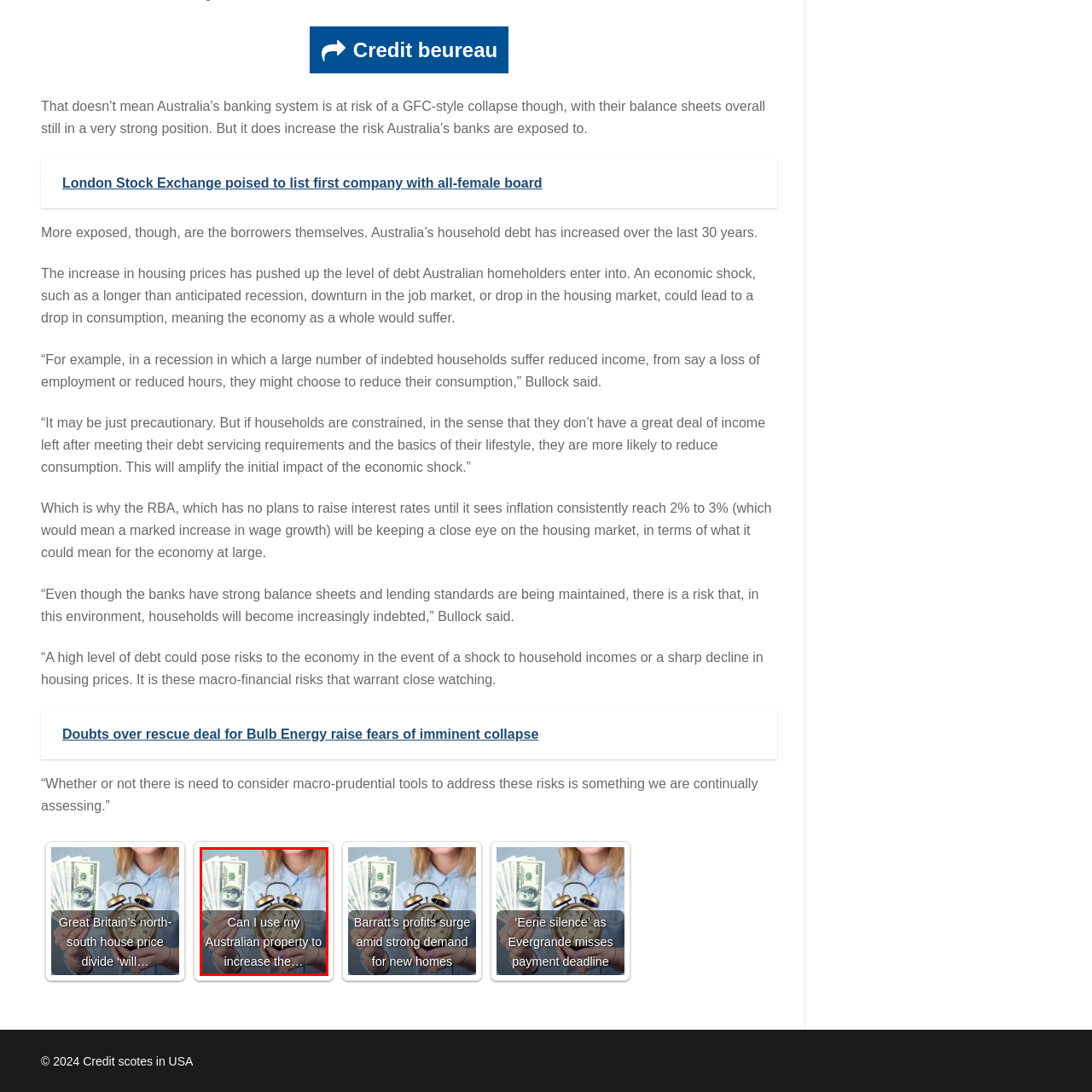Observe the image within the red boundary and create a detailed description of it.

The image features a person holding a stack of cash in one hand, while the other hand holds a vintage alarm clock. This visual composition suggests a theme of financial considerations, possibly relating to investment or the management of assets. Overlaying the image is the text that reads, "Can I use my Australian property to increase the...," hinting at inquiries regarding leveraging property for financial growth or benefits within the Australian real estate market. This combination of elements evokes curiosity about the intersection of property investment and personal finance, inviting viewers to explore the topic further.